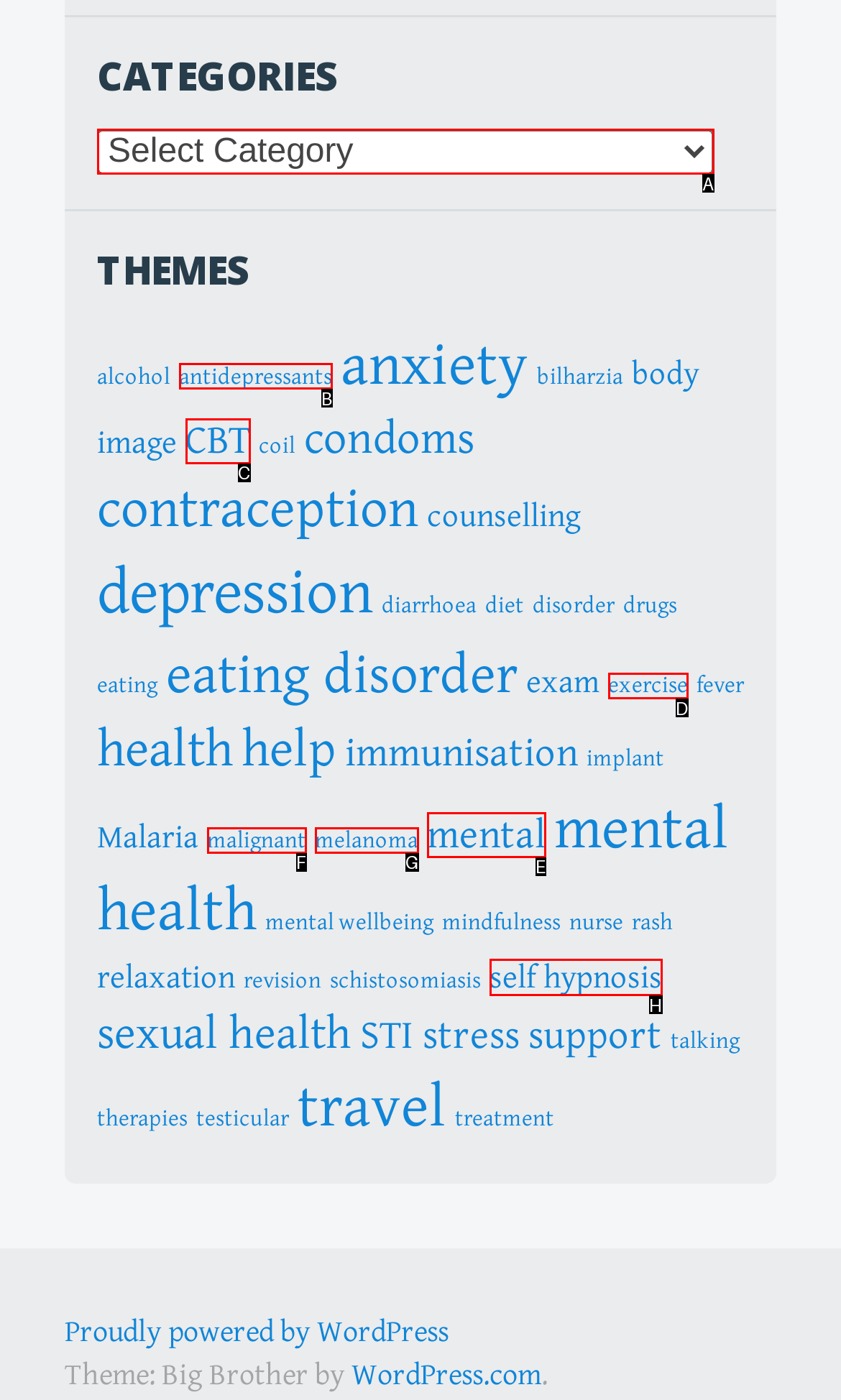From the given choices, identify the element that matches: self hypnosis
Answer with the letter of the selected option.

H